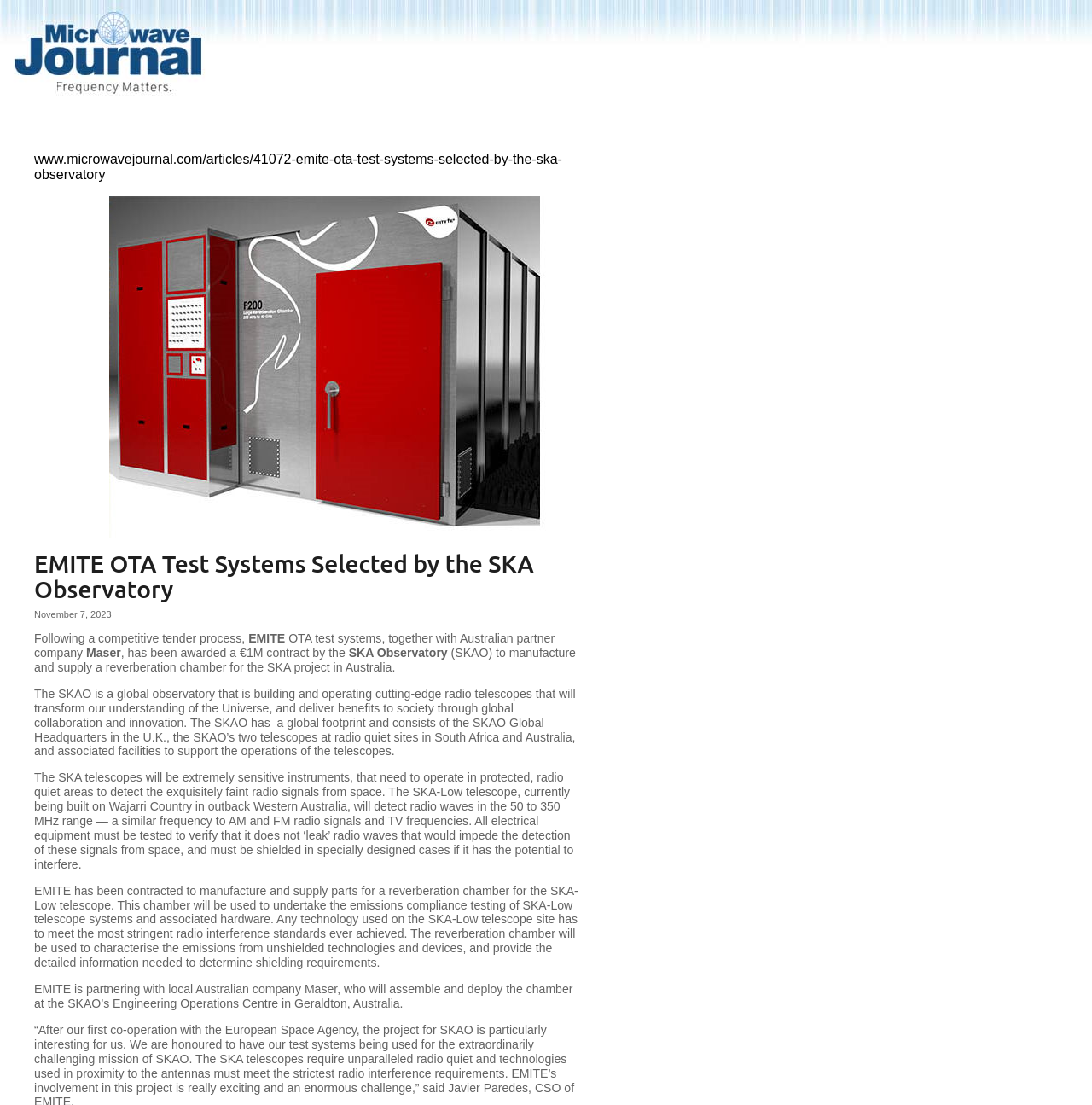Please answer the following question using a single word or phrase: 
What is the name of the company that has been awarded a €1M contract?

EMITE